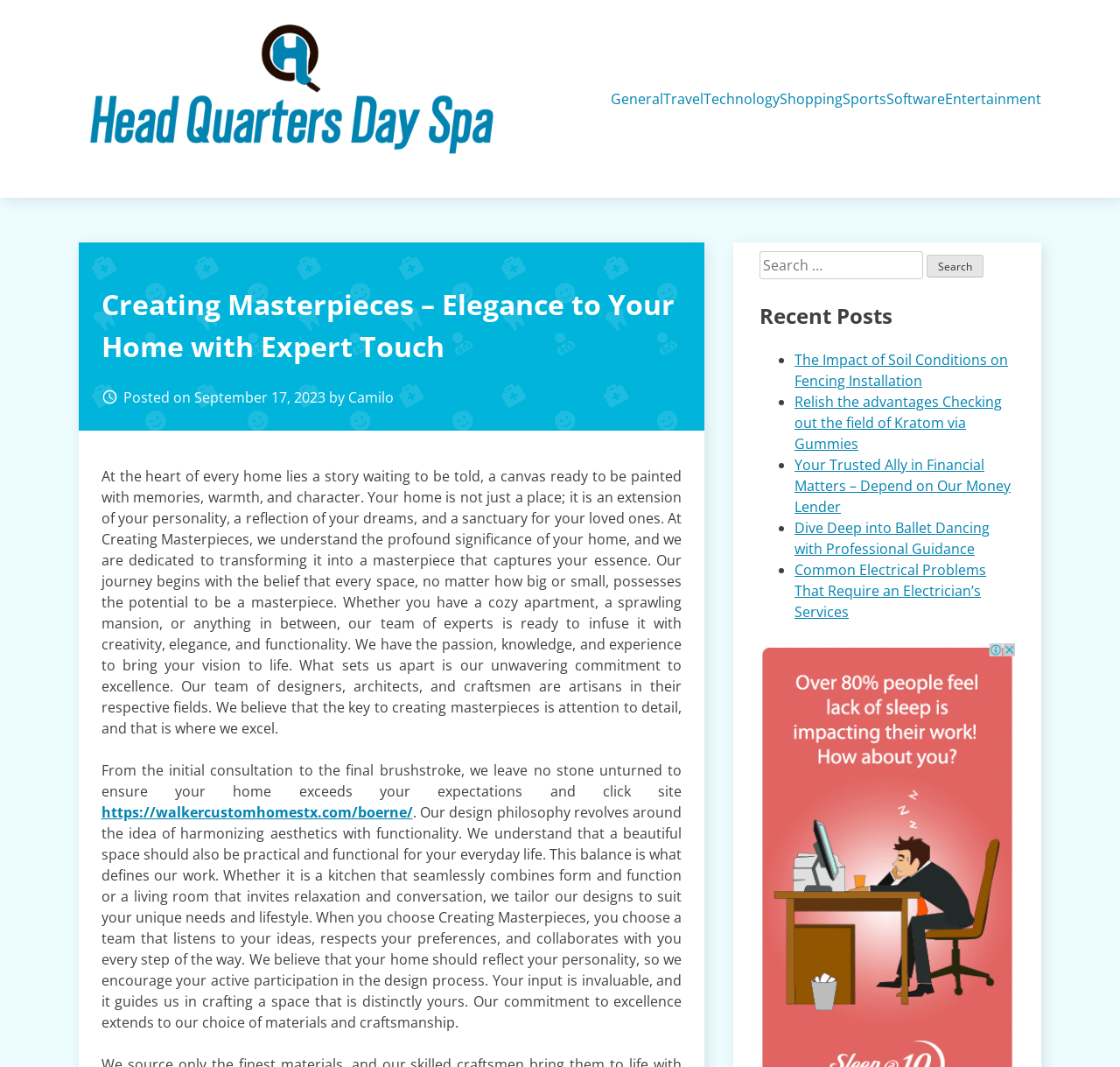Please find and give the text of the main heading on the webpage.

Creating Masterpieces – Elegance to Your Home with Expert Touch